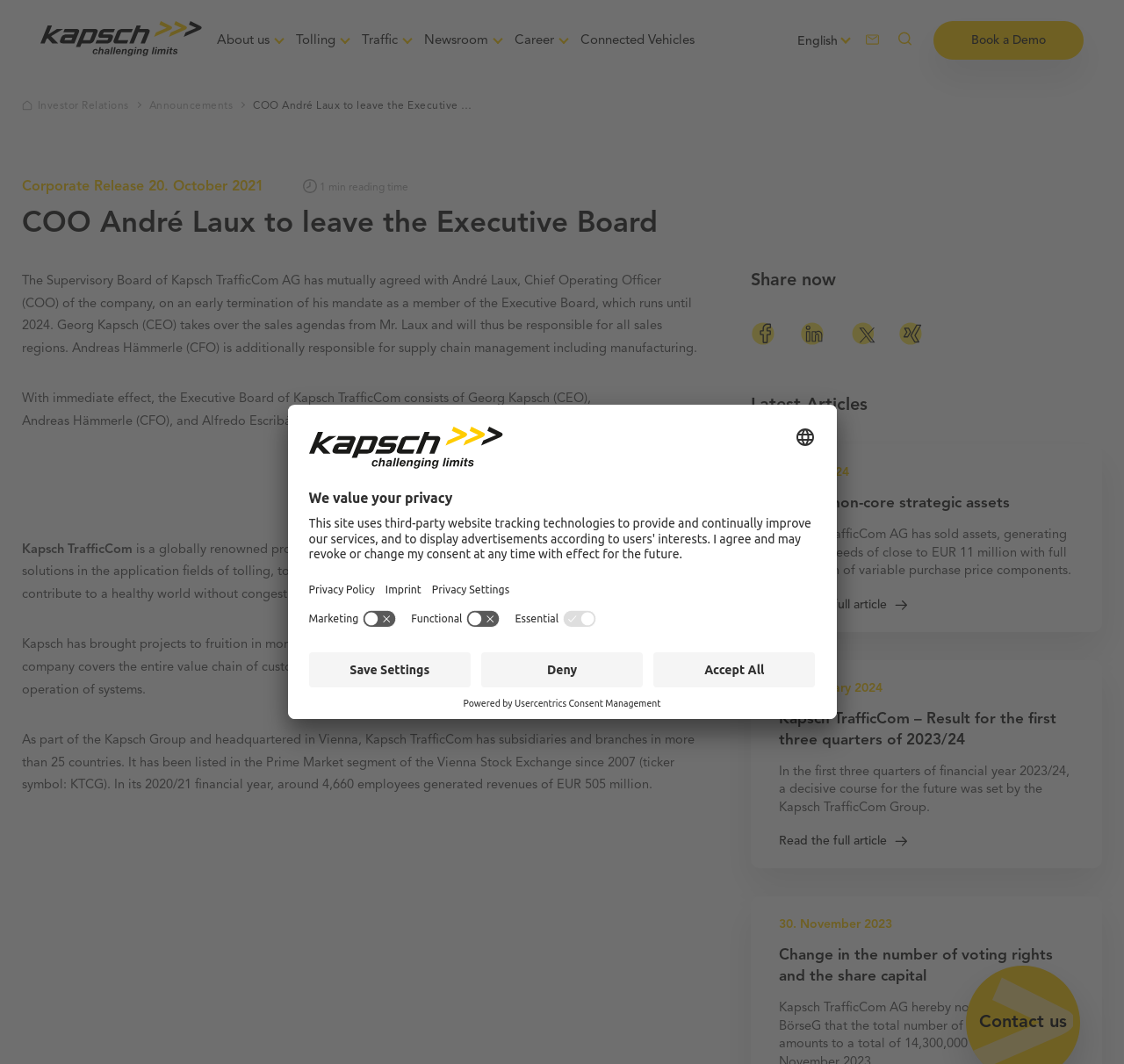What is the company's name?
Please provide a comprehensive and detailed answer to the question.

I found the company's name by reading the text content of the webpage, specifically the first sentence of the article, which mentions 'The Supervisory Board of Kapsch TrafficCom AG...'.